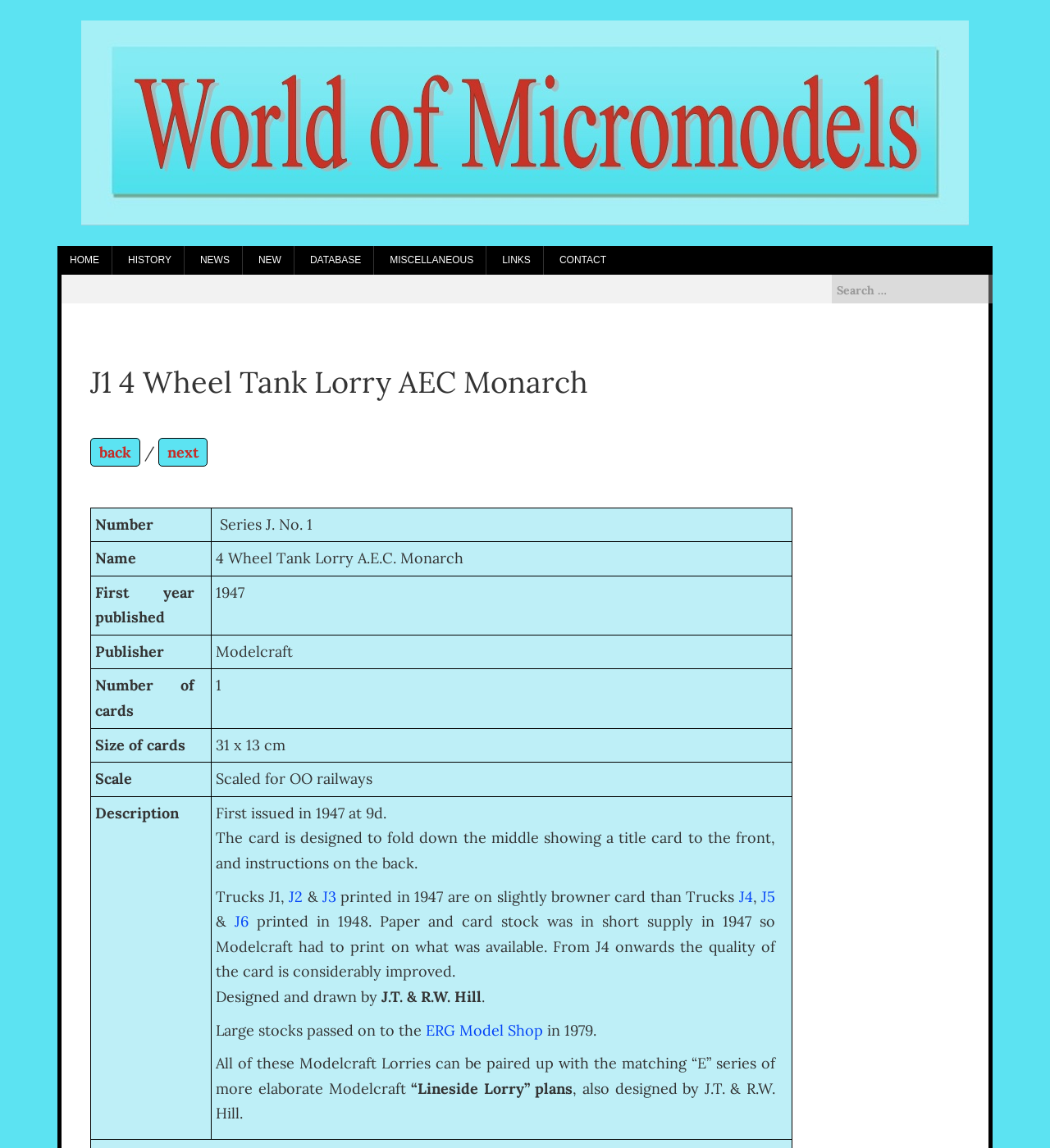Please examine the image and answer the question with a detailed explanation:
Who designed and drew the model?

I found the answer by looking at the description text, which mentions that the model was 'Designed and drawn by J.T. & R.W. Hill'.